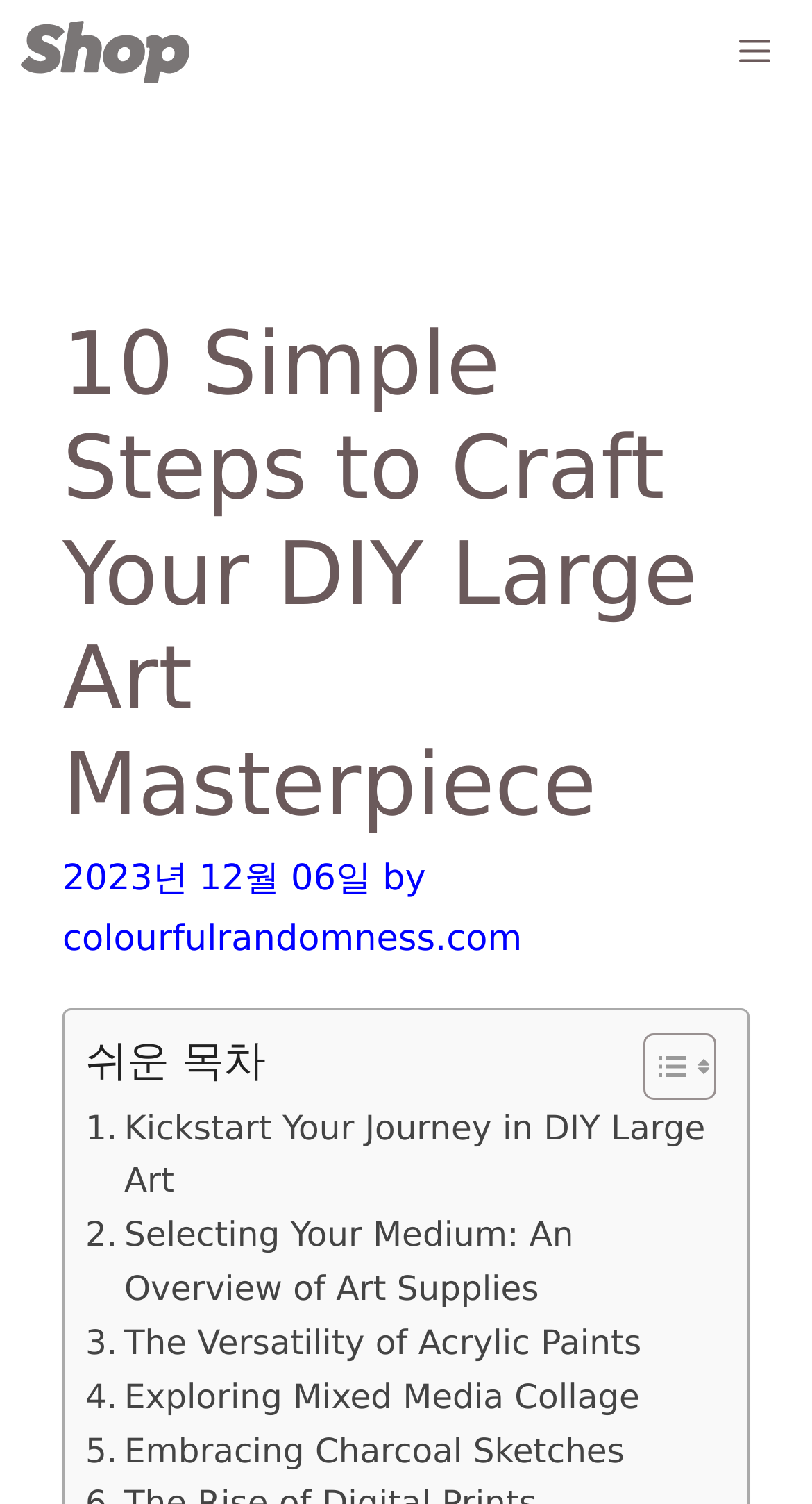Determine the bounding box coordinates for the UI element with the following description: "Menu". The coordinates should be four float numbers between 0 and 1, represented as [left, top, right, bottom].

[0.854, 0.0, 1.0, 0.069]